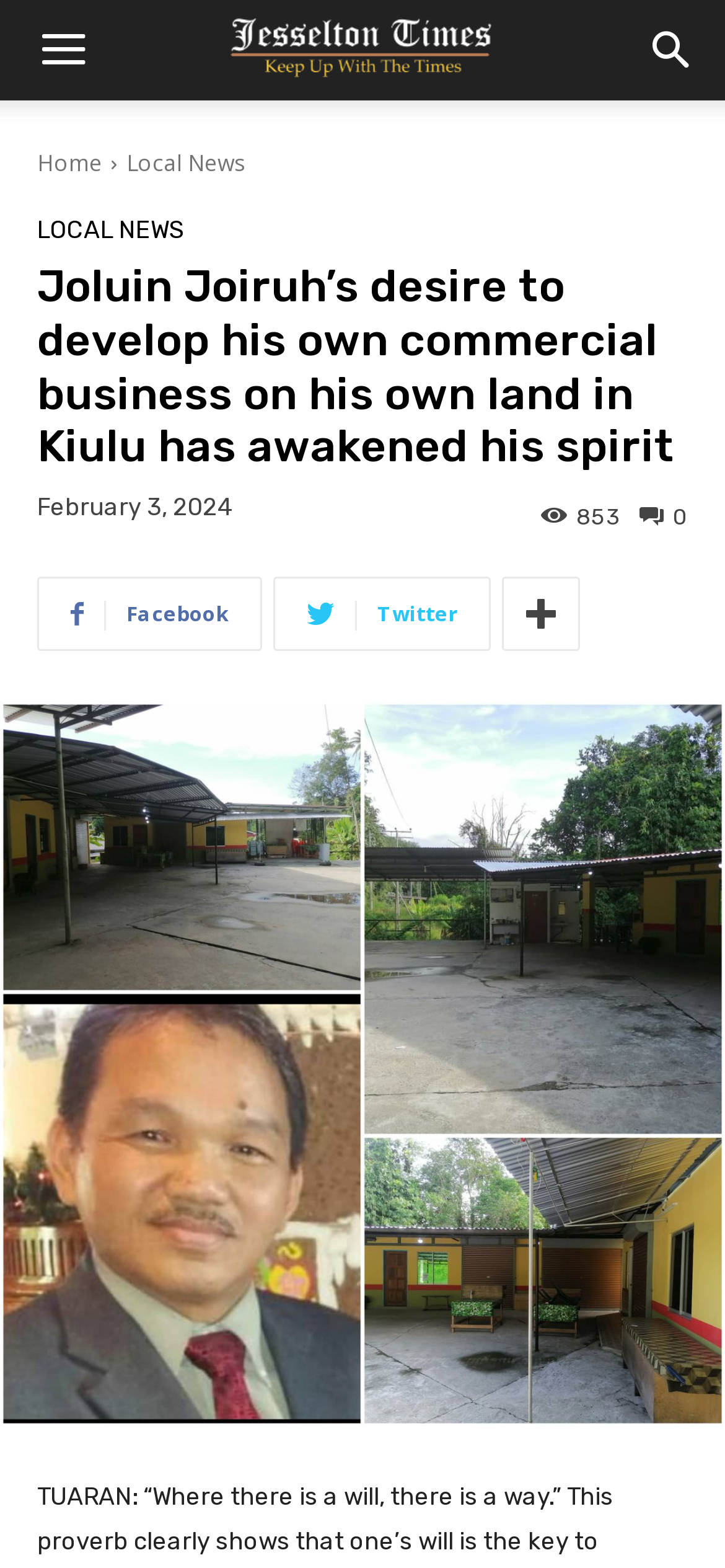Please identify the bounding box coordinates of the clickable area that will allow you to execute the instruction: "Click the Menu button".

[0.005, 0.0, 0.169, 0.064]